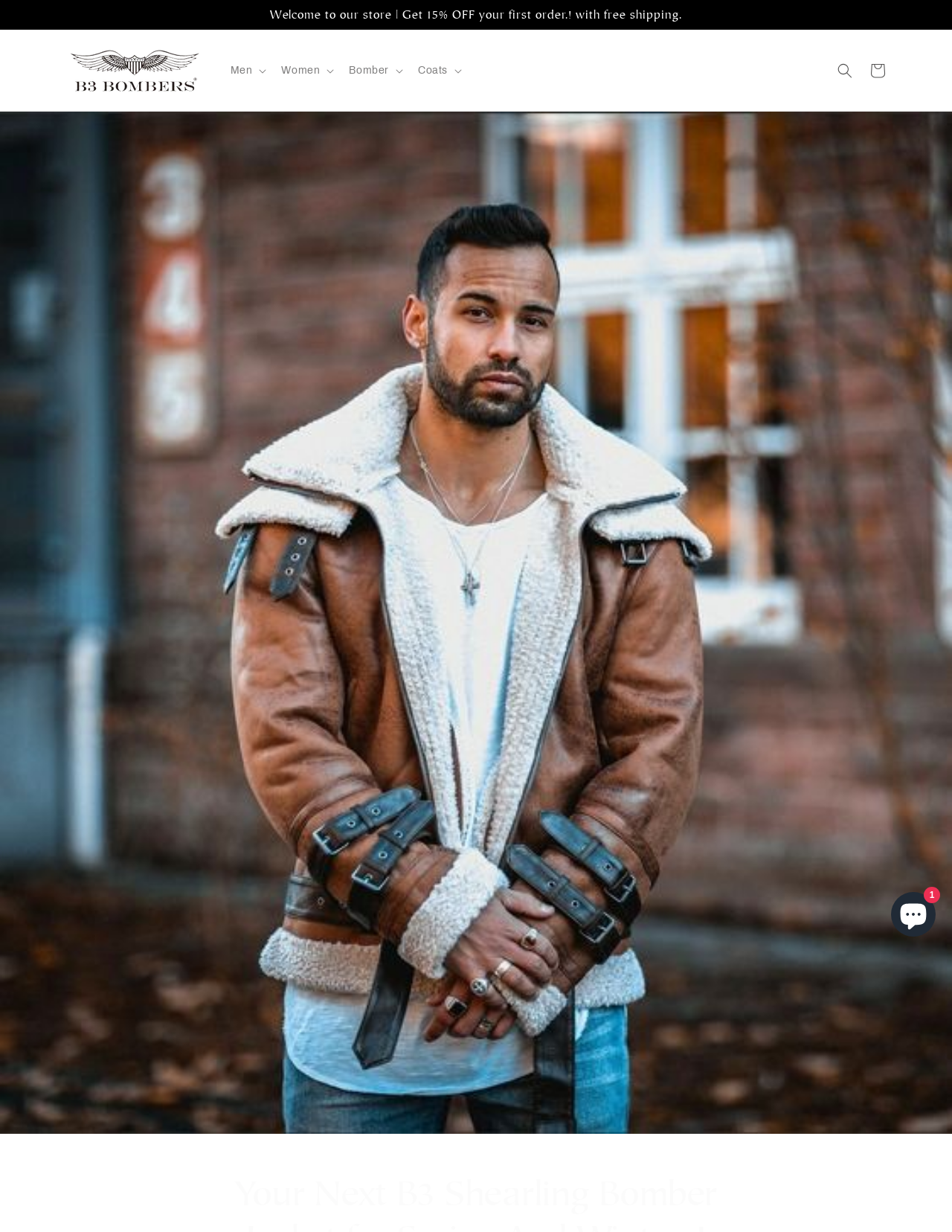Please find the bounding box coordinates for the clickable element needed to perform this instruction: "Browse bomber jackets".

[0.064, 0.032, 0.217, 0.083]